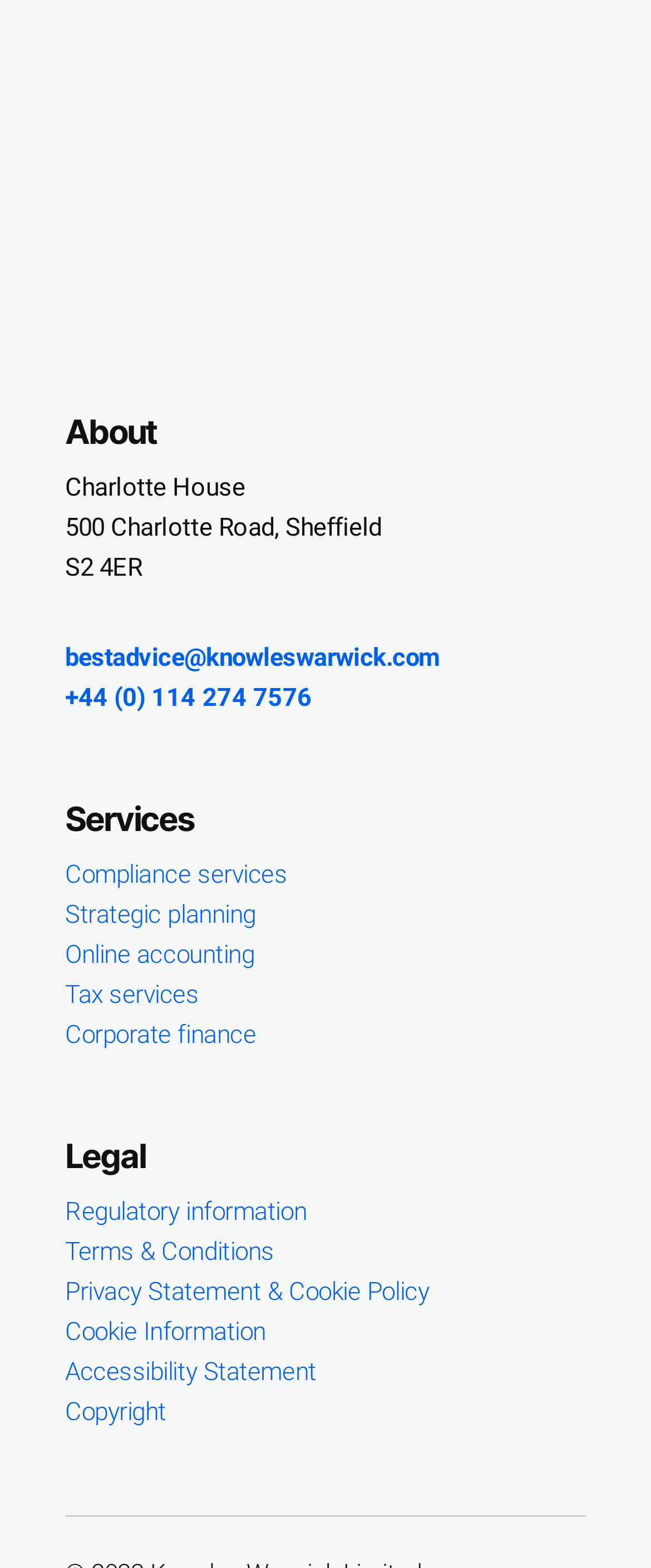What services are offered by the company?
Look at the screenshot and respond with a single word or phrase.

Compliance services, Strategic planning, Online accounting, Tax services, Corporate finance